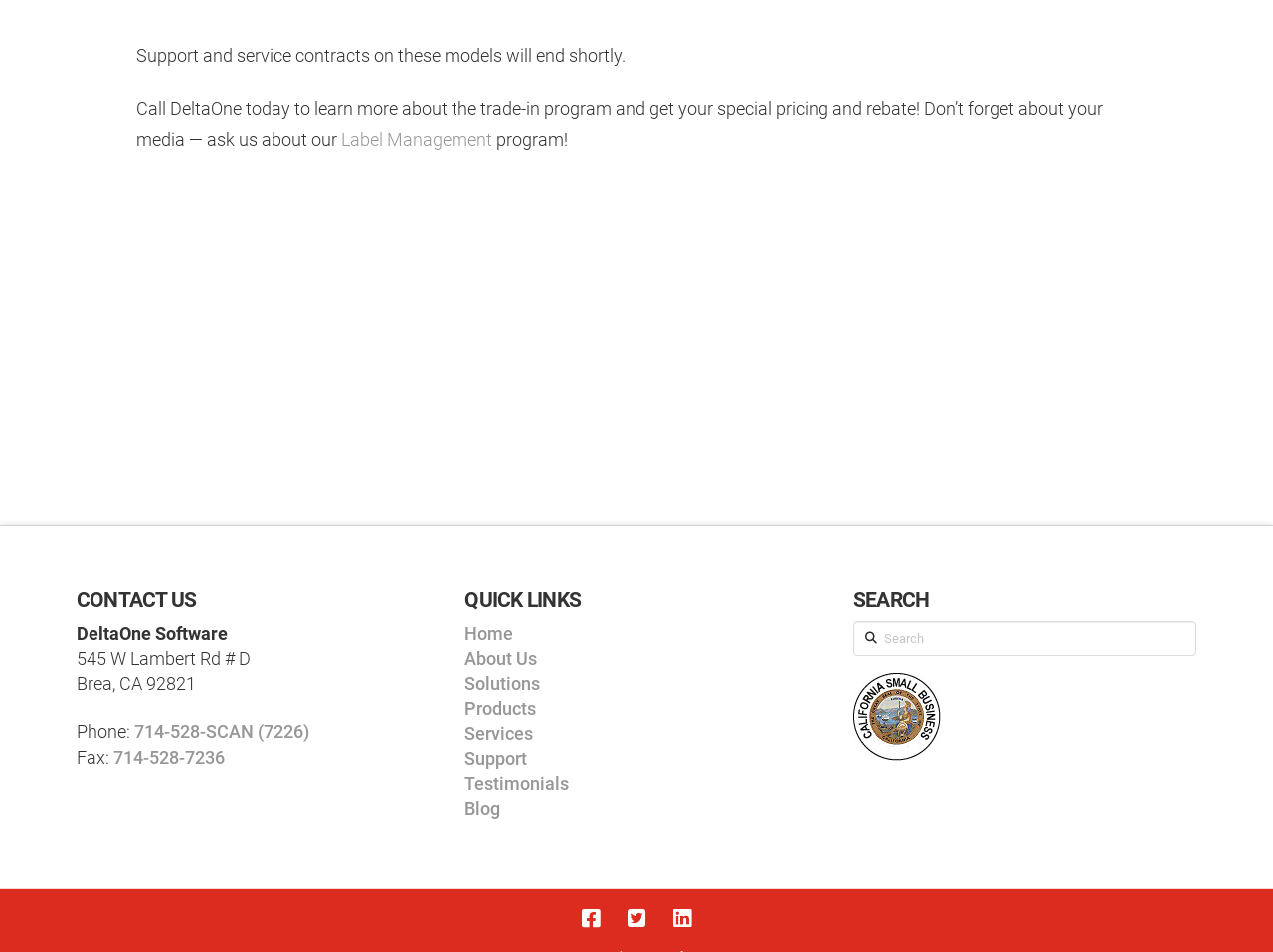Locate the bounding box coordinates of the clickable area to execute the instruction: "Search for something". Provide the coordinates as four float numbers between 0 and 1, represented as [left, top, right, bottom].

[0.67, 0.652, 0.94, 0.688]